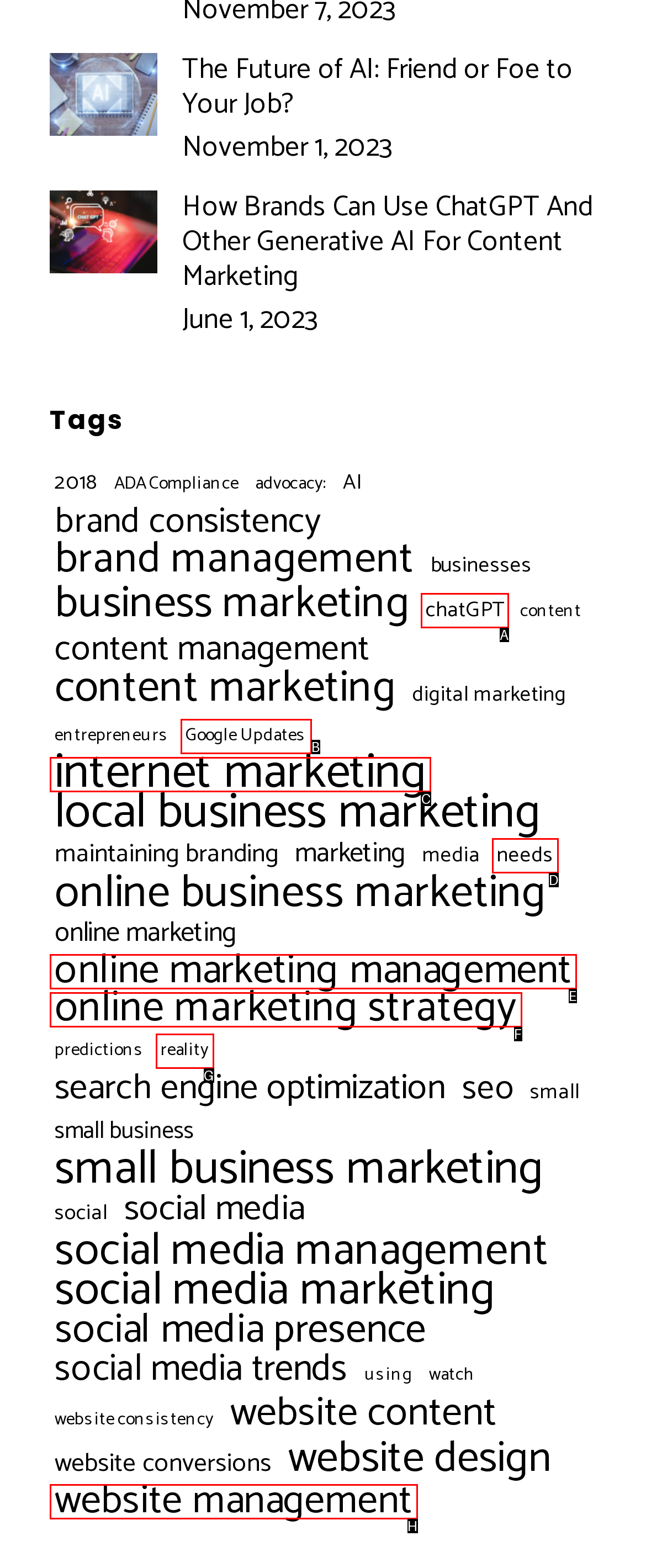Identify the HTML element that should be clicked to accomplish the task: Discover online marketing strategies
Provide the option's letter from the given choices.

F